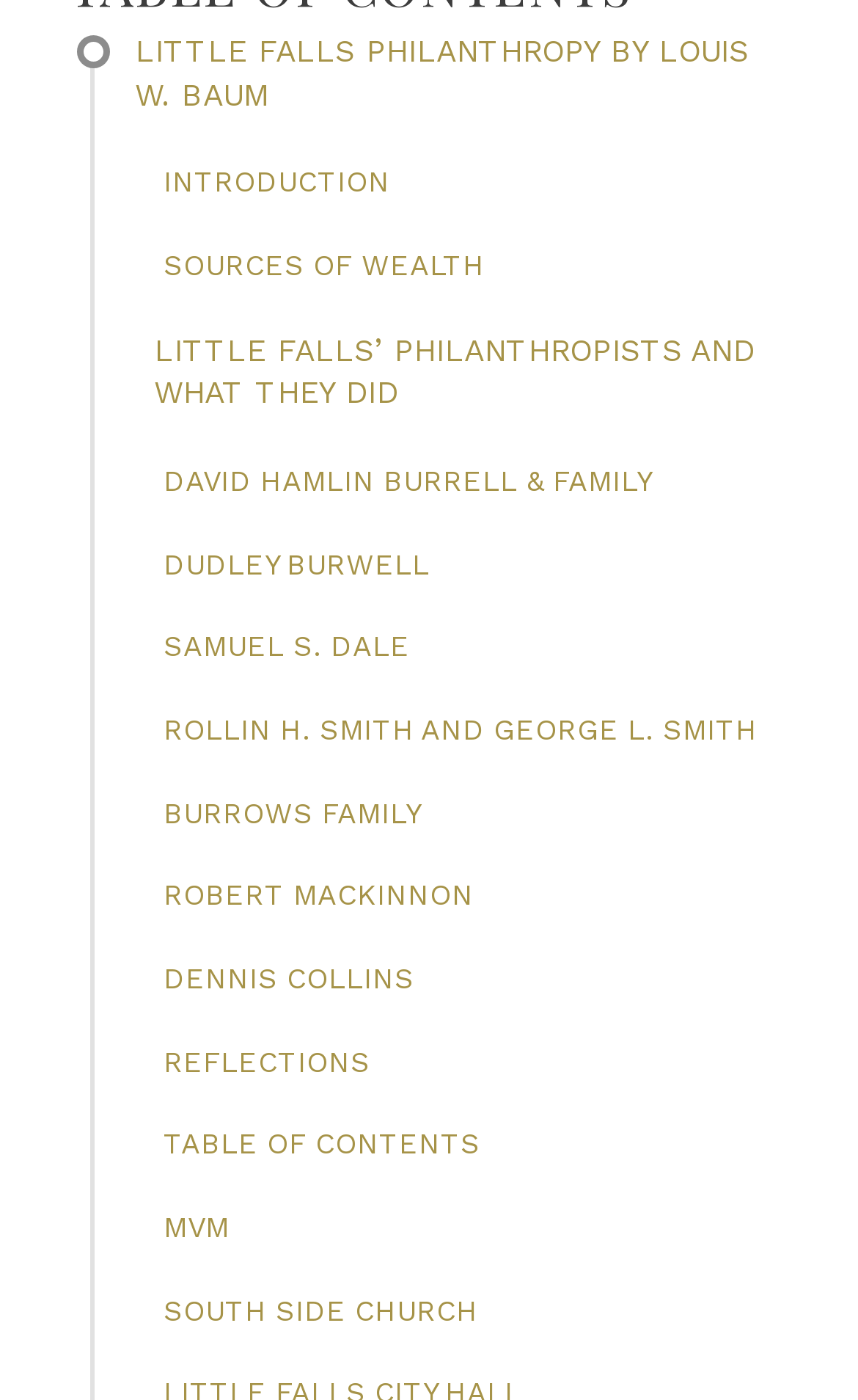What is the purpose of the 'TABLE OF CONTENTS' link?
Please interpret the details in the image and answer the question thoroughly.

The 'TABLE OF CONTENTS' link is likely provided to help users navigate the webpage and quickly access specific sections or topics, making it easier to find relevant information.